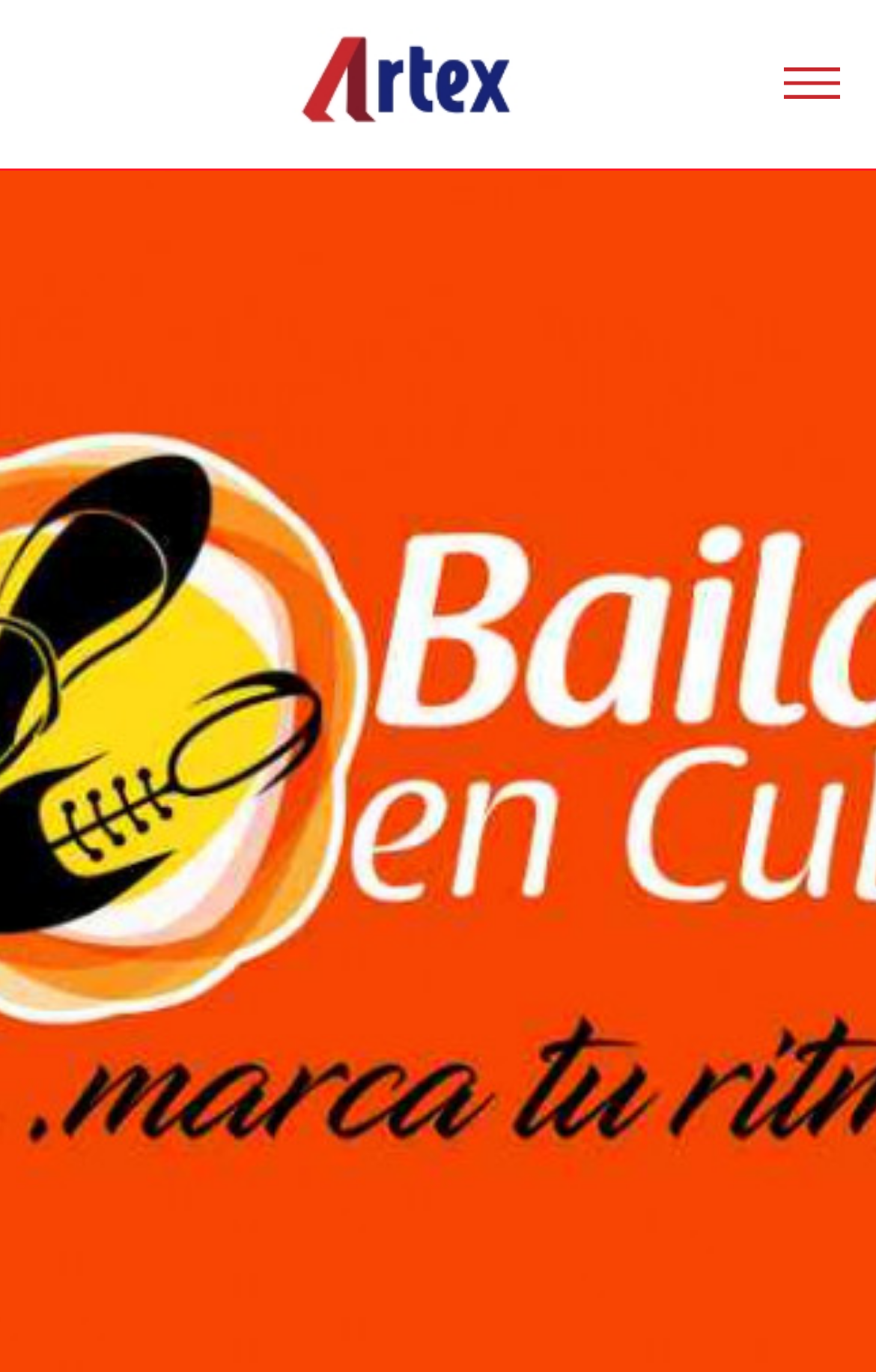Identify the main title of the webpage and generate its text content.

SOIBSIRHIP, Dance in Cuba